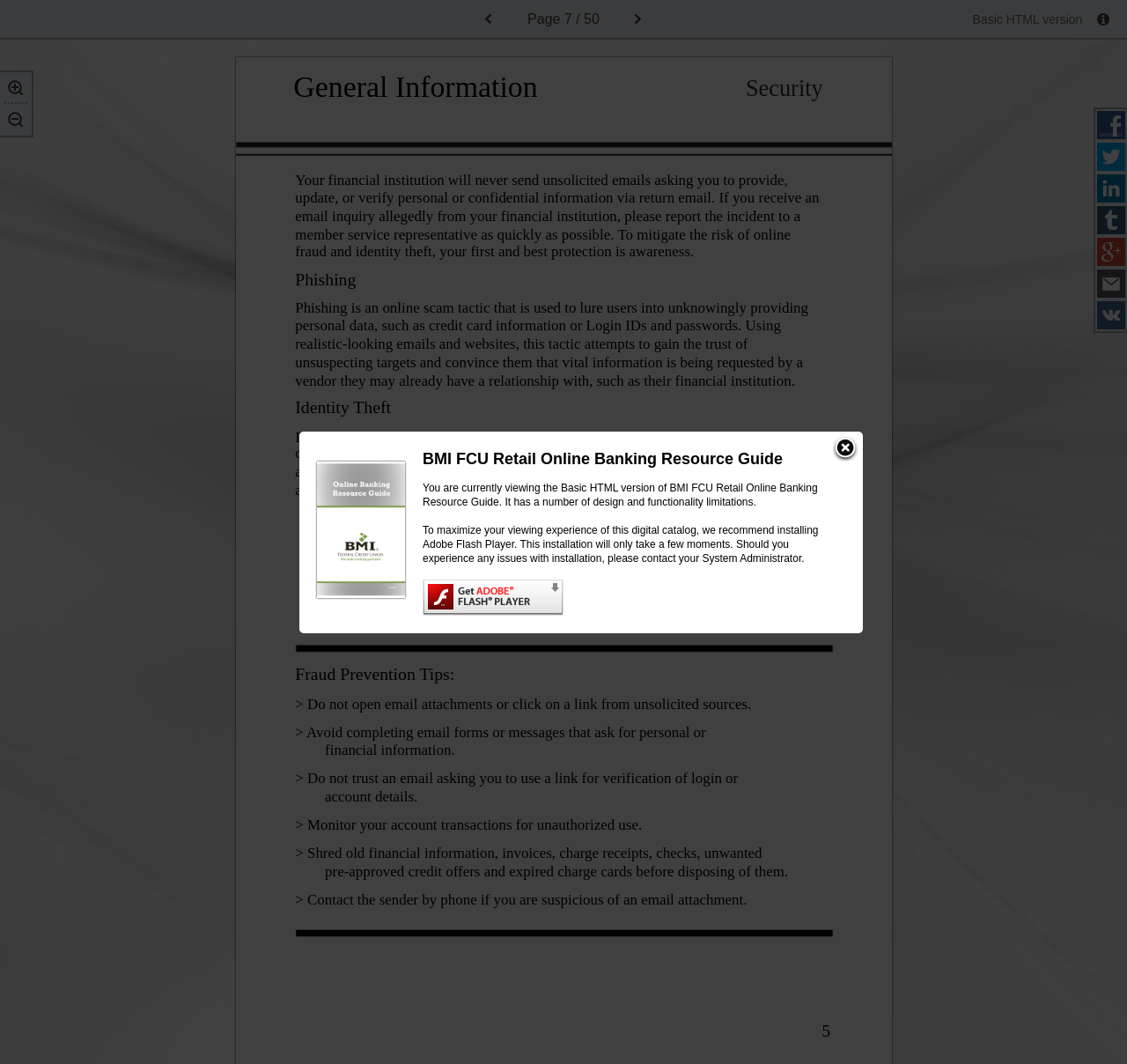Extract the bounding box coordinates for the described element: "parent_node: Page 7 / 50". The coordinates should be represented as four float numbers between 0 and 1: [left, top, right, bottom].

[0.425, 0.005, 0.443, 0.027]